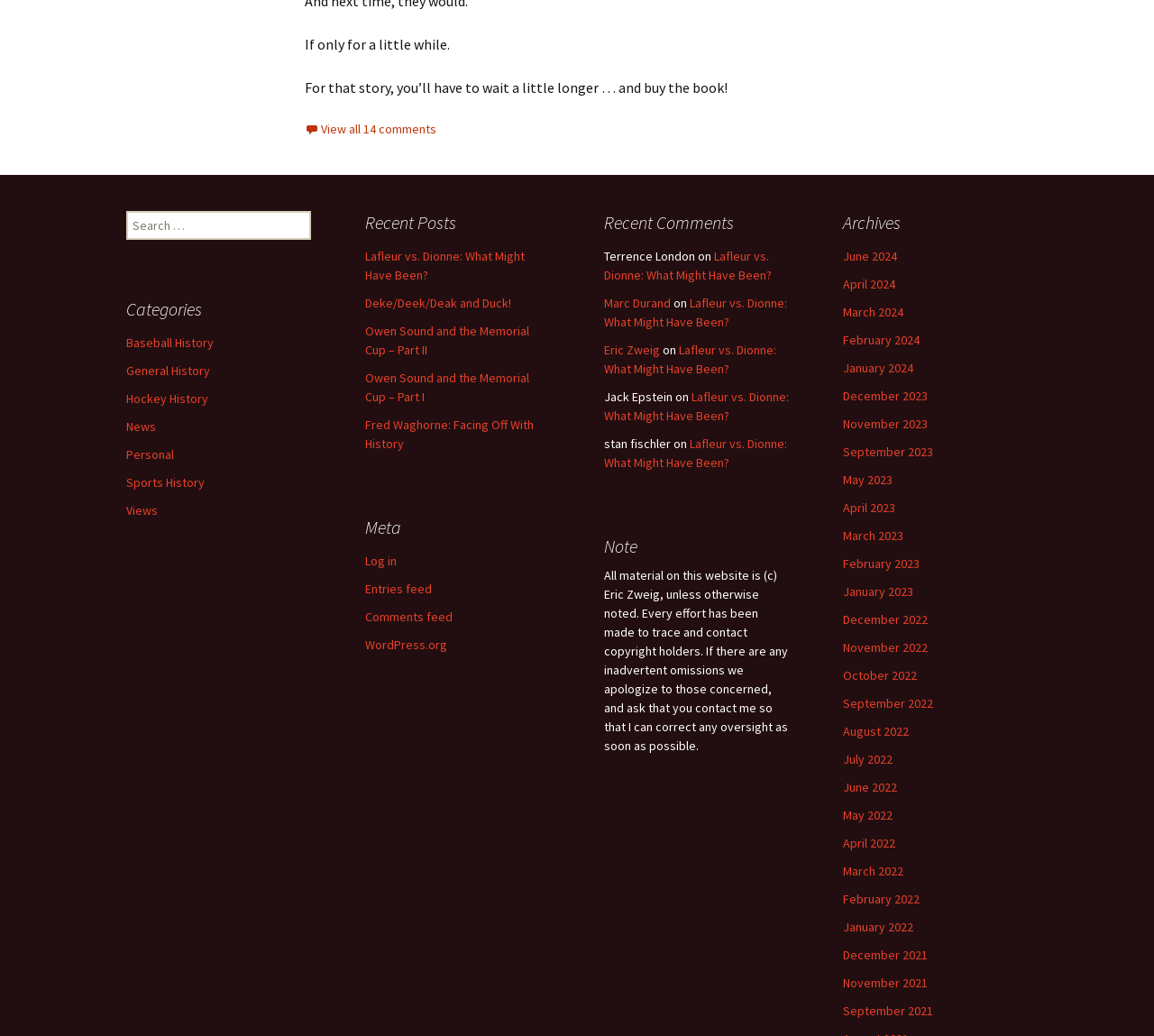Respond to the following question using a concise word or phrase: 
What is the category of the post 'Owen Sound and the Memorial Cup – Part I'?

Sports History